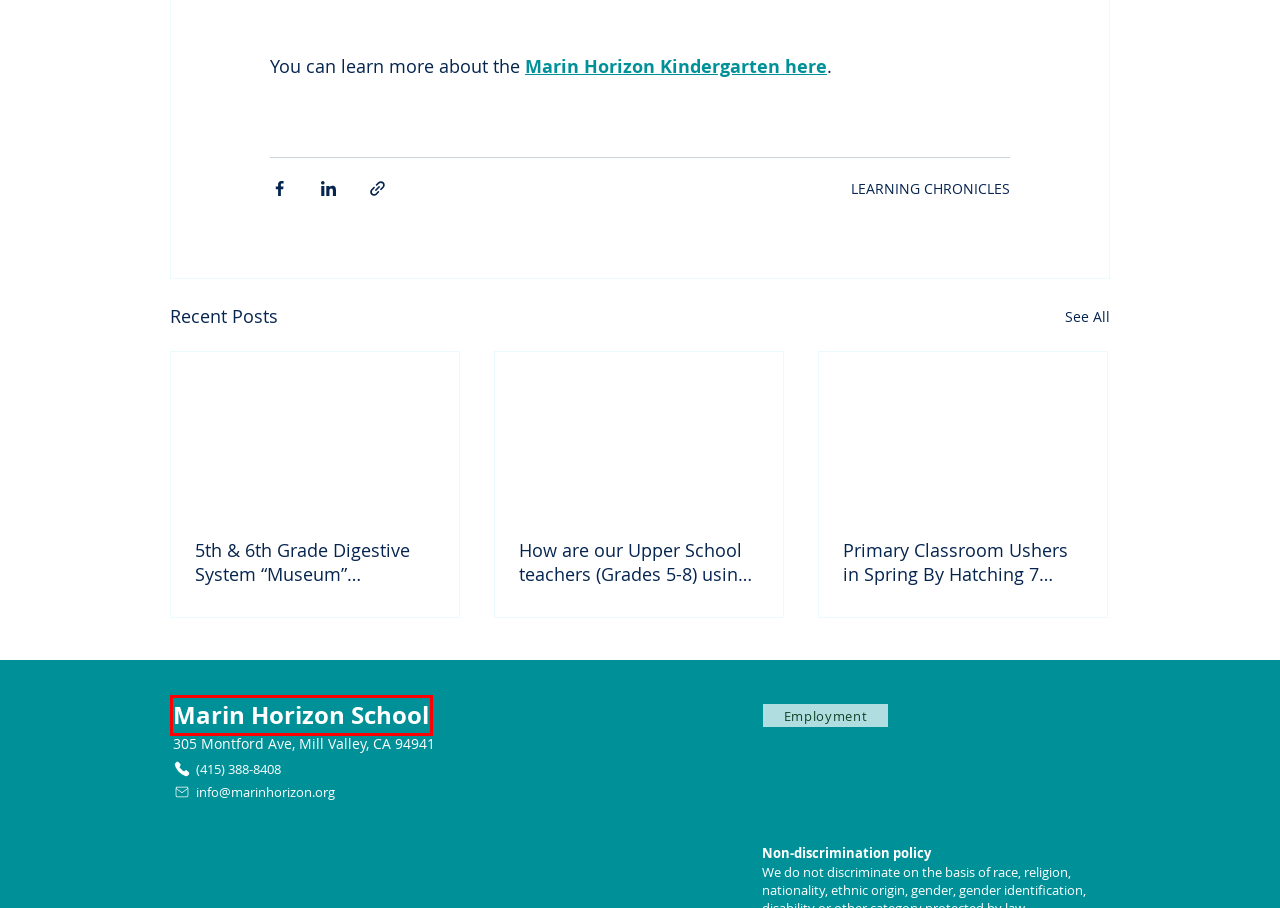Given a screenshot of a webpage with a red bounding box around an element, choose the most appropriate webpage description for the new page displayed after clicking the element within the bounding box. Here are the candidates:
A. HAPPY TRAILS
B. 5th & 6th Grade Digestive System “Museum” Demystifies the Journey That Food Takes Through Our Bodies
C. Employment | Marin Horizon School
D. Marin Horizon School | Independent, Co-Ed | Toddler-8th Grade | Mill Valley, CA
E. Primary Classroom Ushers in Spring By Hatching 7 Chicks! (VIDEO)
F. How are our Upper School teachers (Grades 5-8) using AI to enrich student learning?
G. Login | Marin Horizon School
H. Kindergarten Spotlight | Marin Horizon School

D